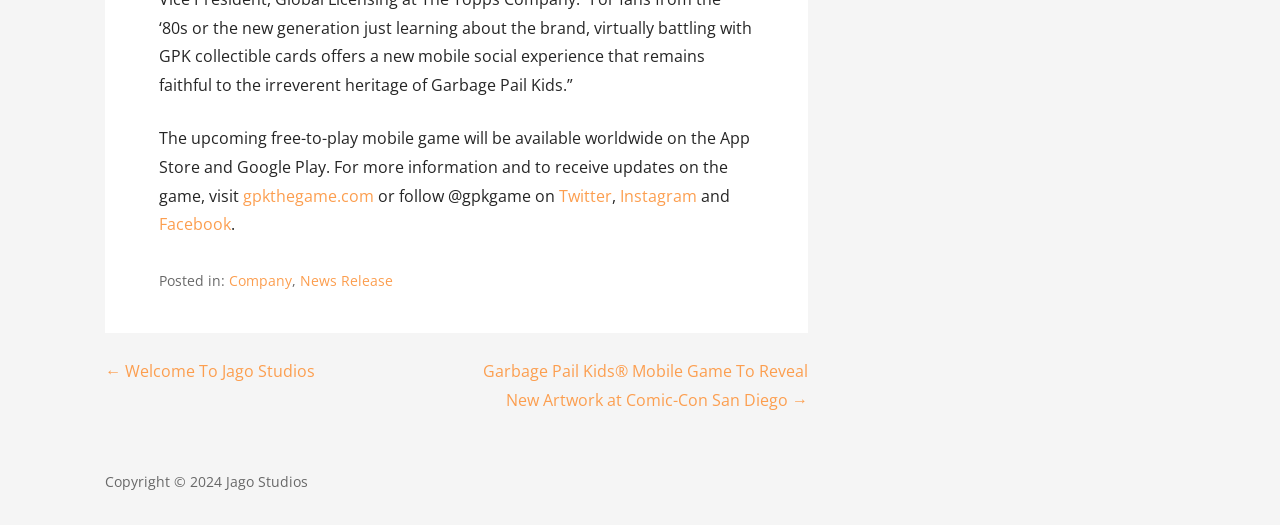What is the name of the company behind the game?
Can you provide an in-depth and detailed response to the question?

The copyright information 'Copyright © 2024 Jago Studios' suggests that Jago Studios is the company behind the game.